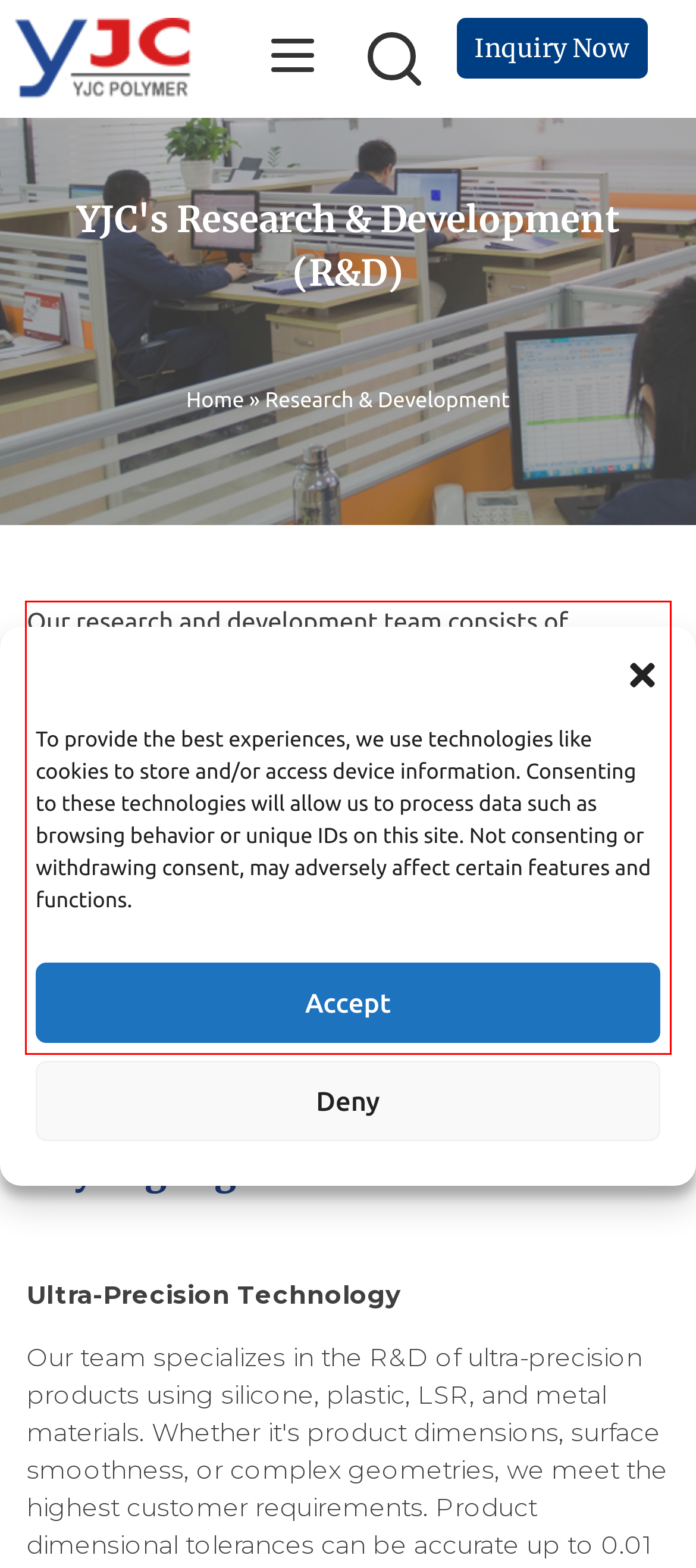Analyze the screenshot of the webpage that features a red bounding box and recognize the text content enclosed within this red bounding box.

Our research and development team consists of experienced engineers and designers. Our R&D achievements span across multiple industries, including industrial products, electronics, automotive components, medical devices, and more. We excel in the development of products using silicone, plastic, liquid silicone rubber (LSR), and metal materials, showcasing profound expertise and experience. Our R&D process encompasses market research, creative ideation, feasibility analysis, prototype production, testing, and continuous improvement. Our goal is not only to meet customer needs but also to lead the industry forefront.